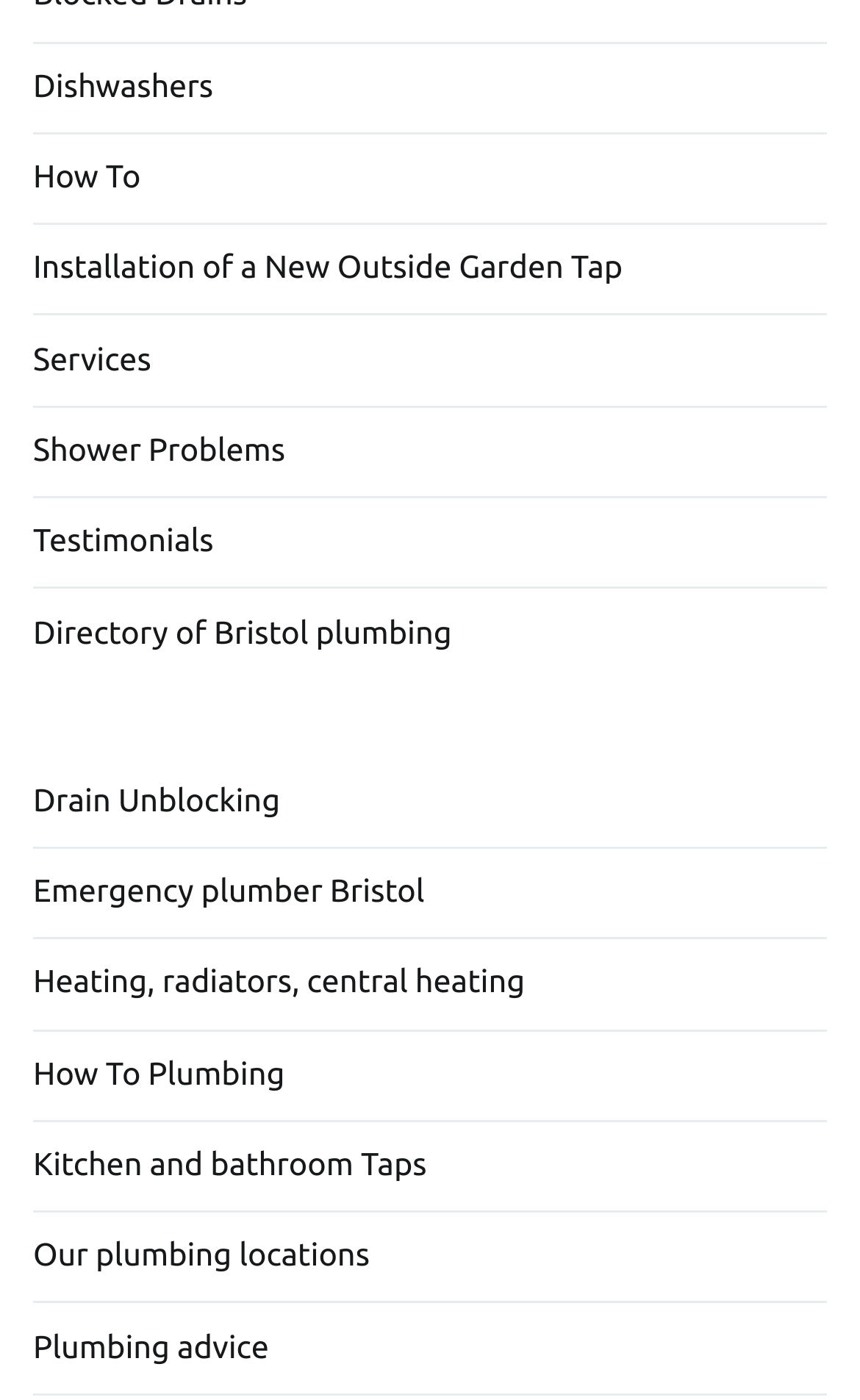What is the last link on the webpage?
Identify the answer in the screenshot and reply with a single word or phrase.

Plumbing advice